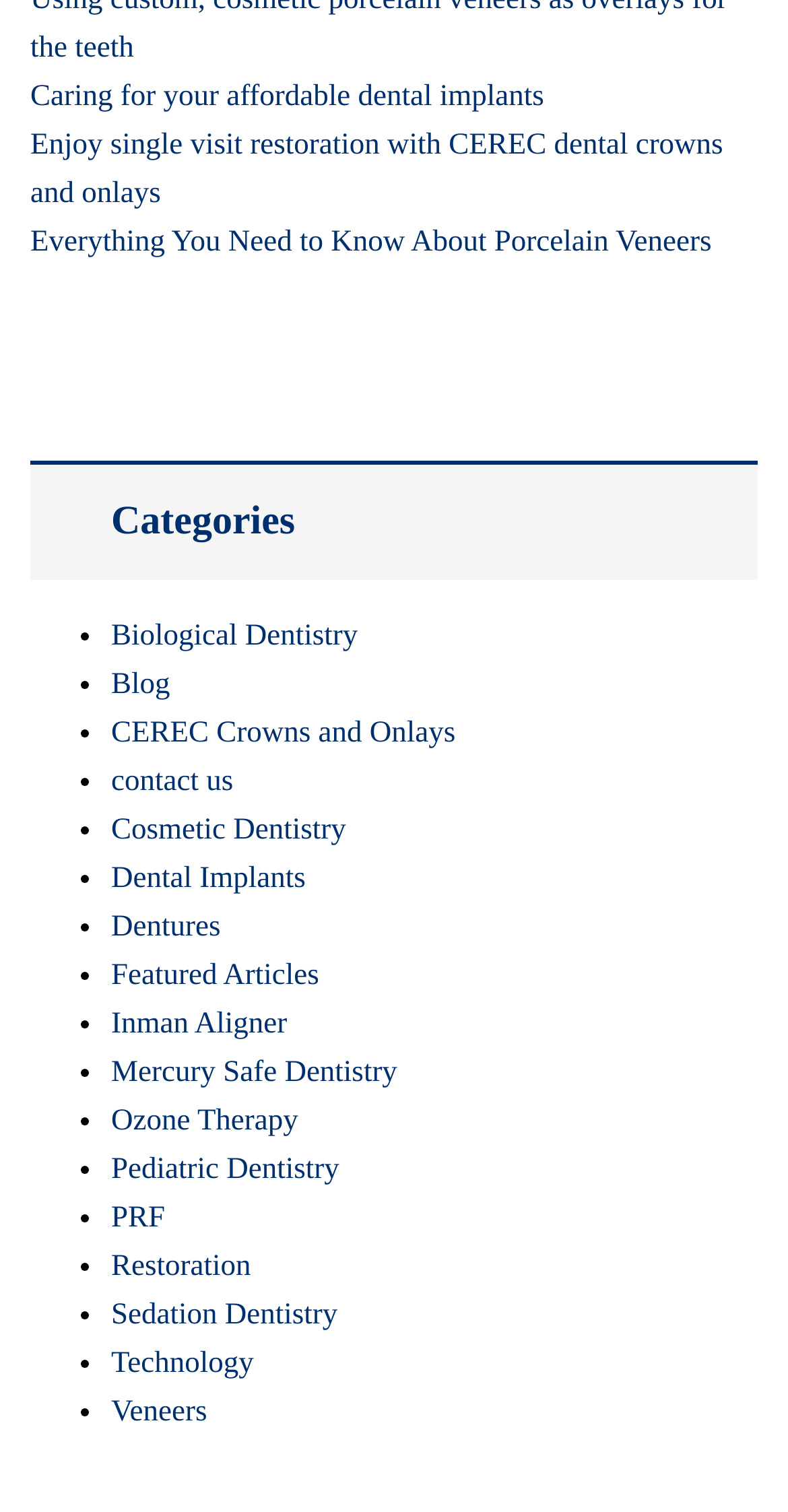Determine the bounding box coordinates of the clickable region to execute the instruction: "View information on Veneers". The coordinates should be four float numbers between 0 and 1, denoted as [left, top, right, bottom].

[0.141, 0.918, 0.263, 0.95]